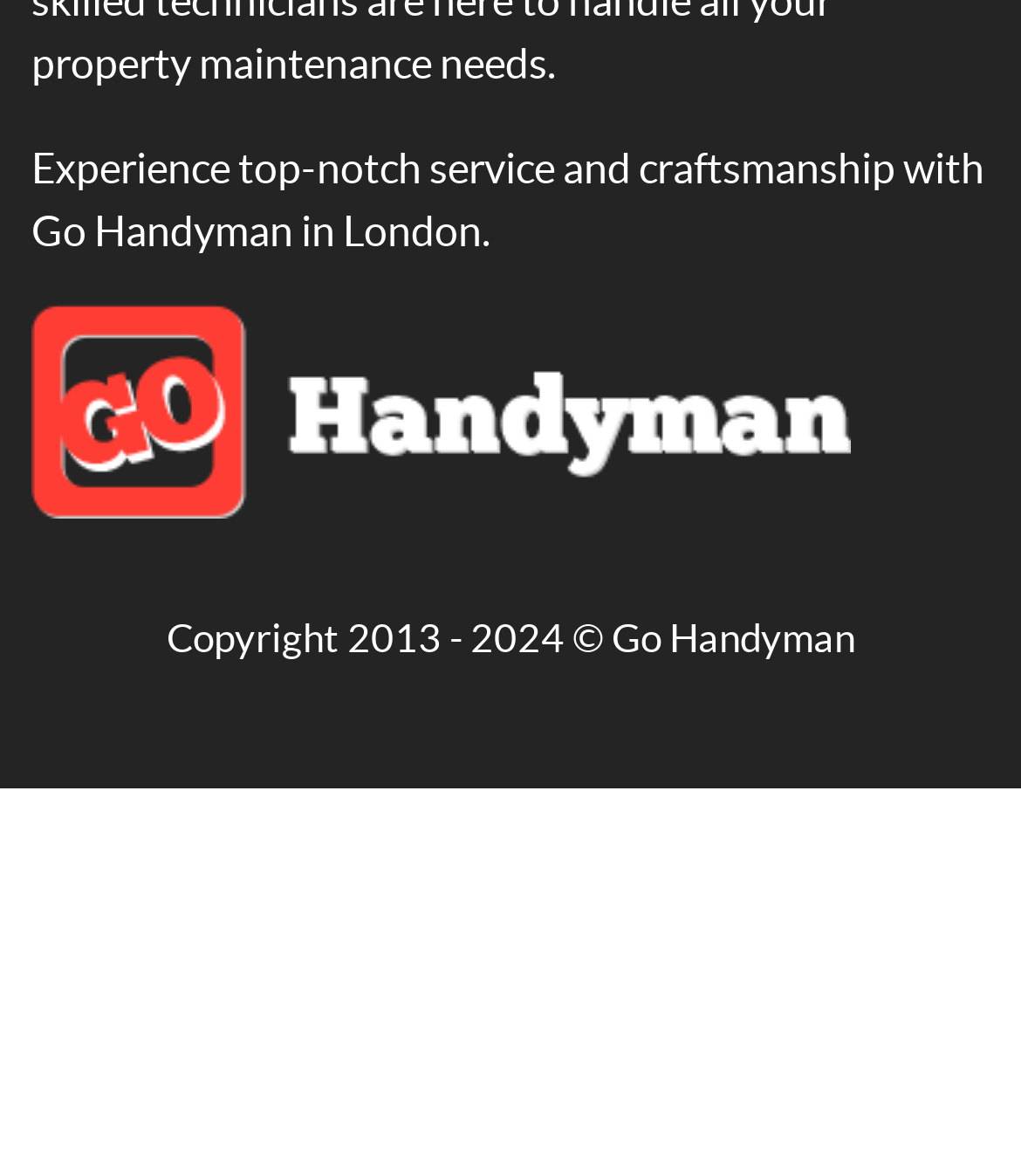Provide the bounding box coordinates for the UI element that is described as: "Electrician".

[0.031, 0.586, 0.215, 0.626]